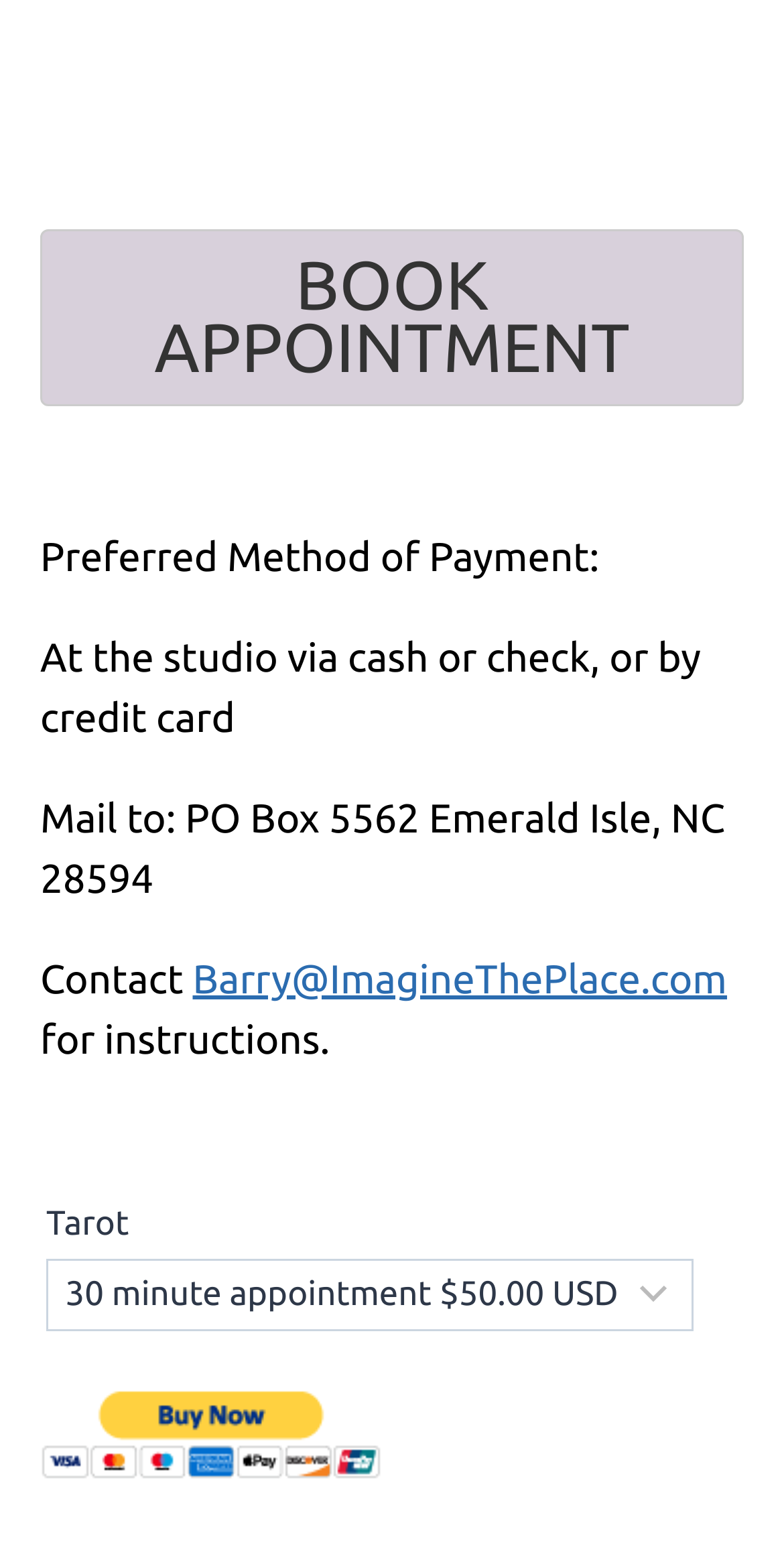Please specify the bounding box coordinates in the format (top-left x, top-left y, bottom-right x, bottom-right y), with all values as floating point numbers between 0 and 1. Identify the bounding box of the UI element described by: BOOK APPOINTMENT

[0.051, 0.148, 0.949, 0.263]